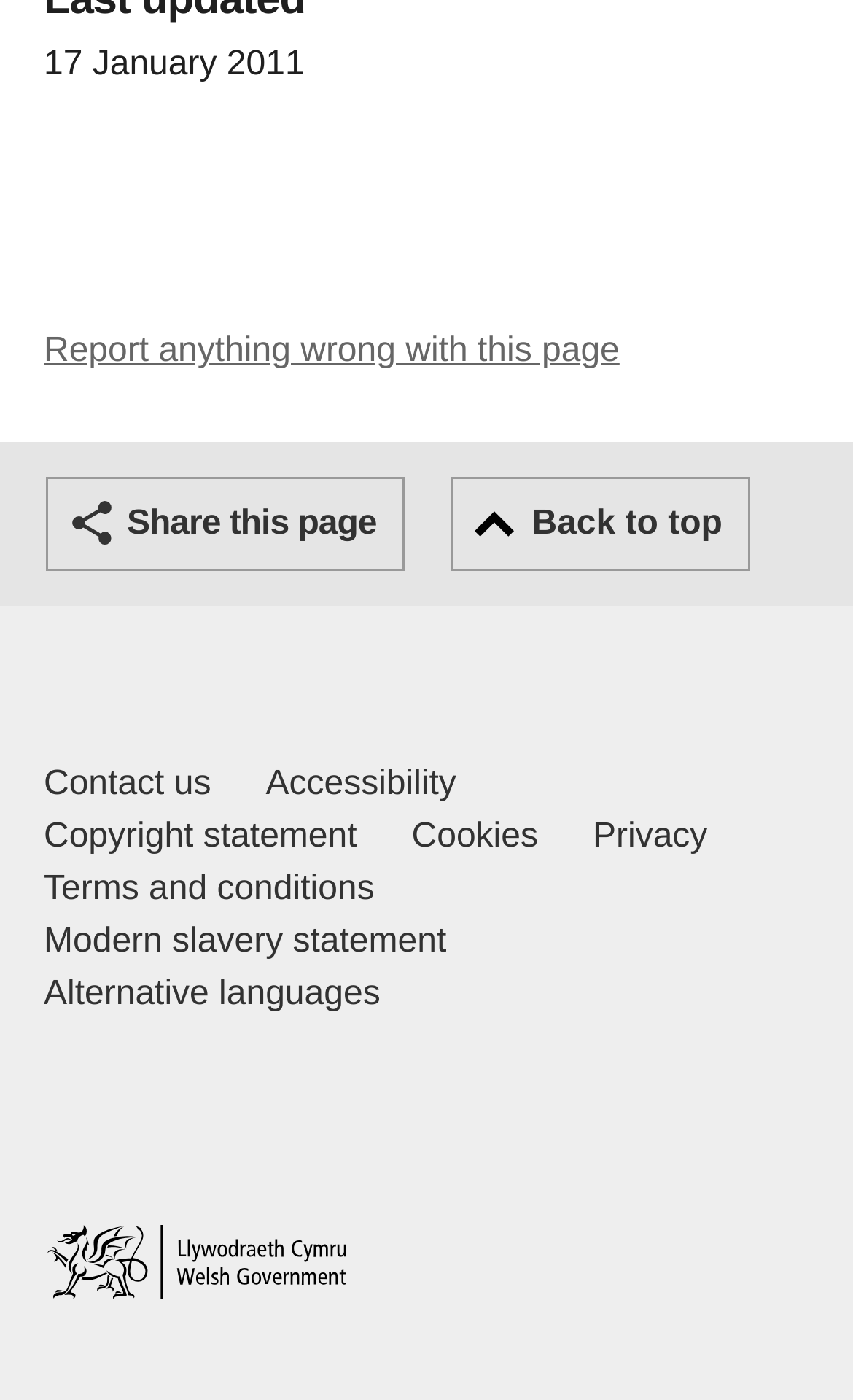Please determine the bounding box coordinates for the UI element described as: "Accessibility".

[0.311, 0.542, 0.535, 0.579]